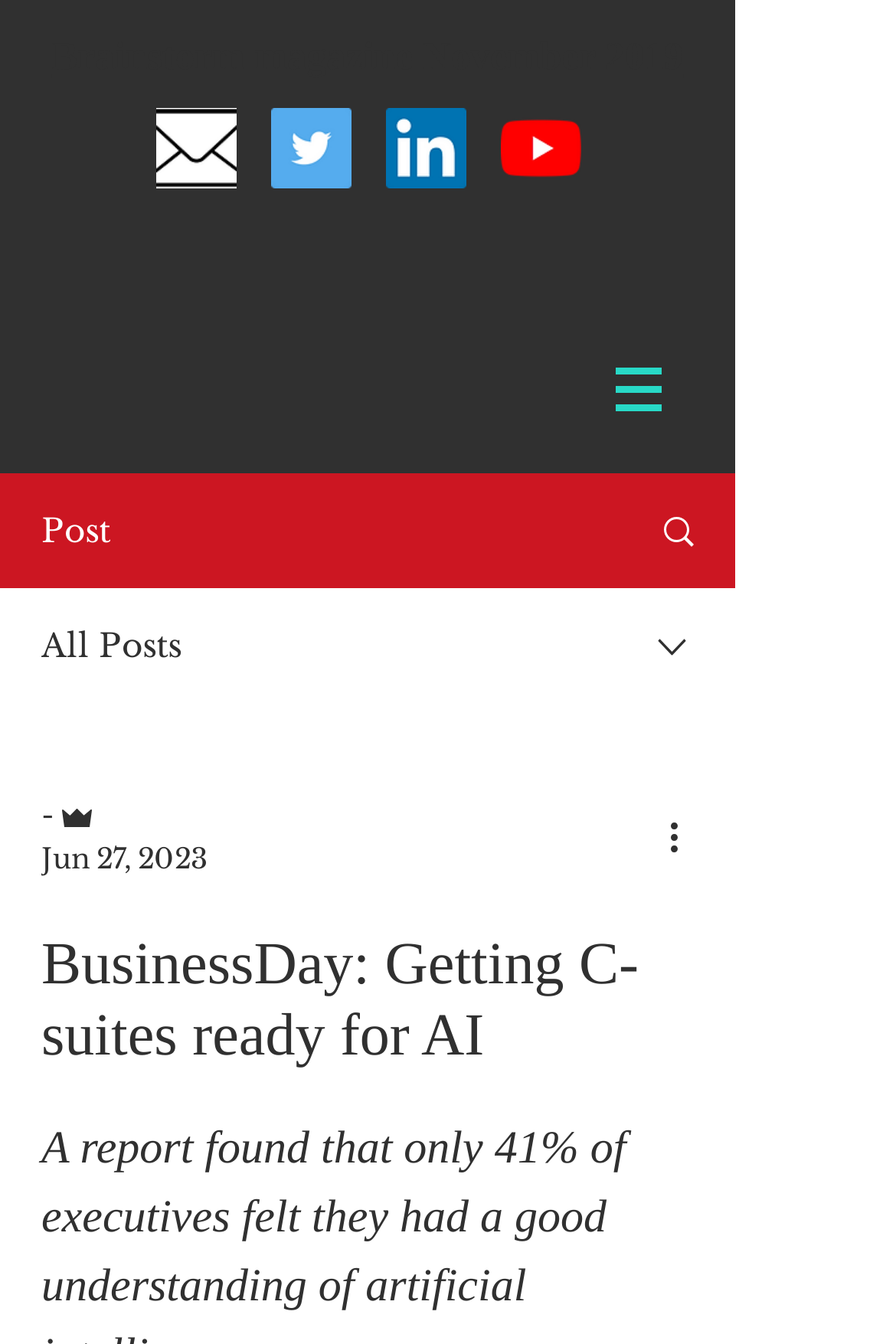Provide a thorough summary of the webpage.

The webpage appears to be an article from BusinessDay, titled "Getting C-suites ready for AI" by Johan Steyn, published on June 27, 2023. 

At the top-left corner, there is a heading "Brainstorm magazine November 2019" which is also a link. Below it, there is a social bar with four links: "E-mail me", "Twitter Social Icon", "LinkedIn Social Icon", and "YouTube", each accompanied by an image. 

To the right of the social bar, there is a navigation menu labeled "Site" with a button that has a popup menu. 

Below the navigation menu, there are several elements. On the left, there is a static text "Post" followed by a link with an image. Below it, there is another static text "All Posts" accompanied by an image. 

On the right, there is a combobox with options including "-", "Admin", and "Jun 27, 2023". The "Admin" option has an image next to it. Below the combobox, there is a button "More actions" with an image. 

At the bottom of the page, there is a heading with the title of the article "BusinessDay: Getting C-suites ready for AI".